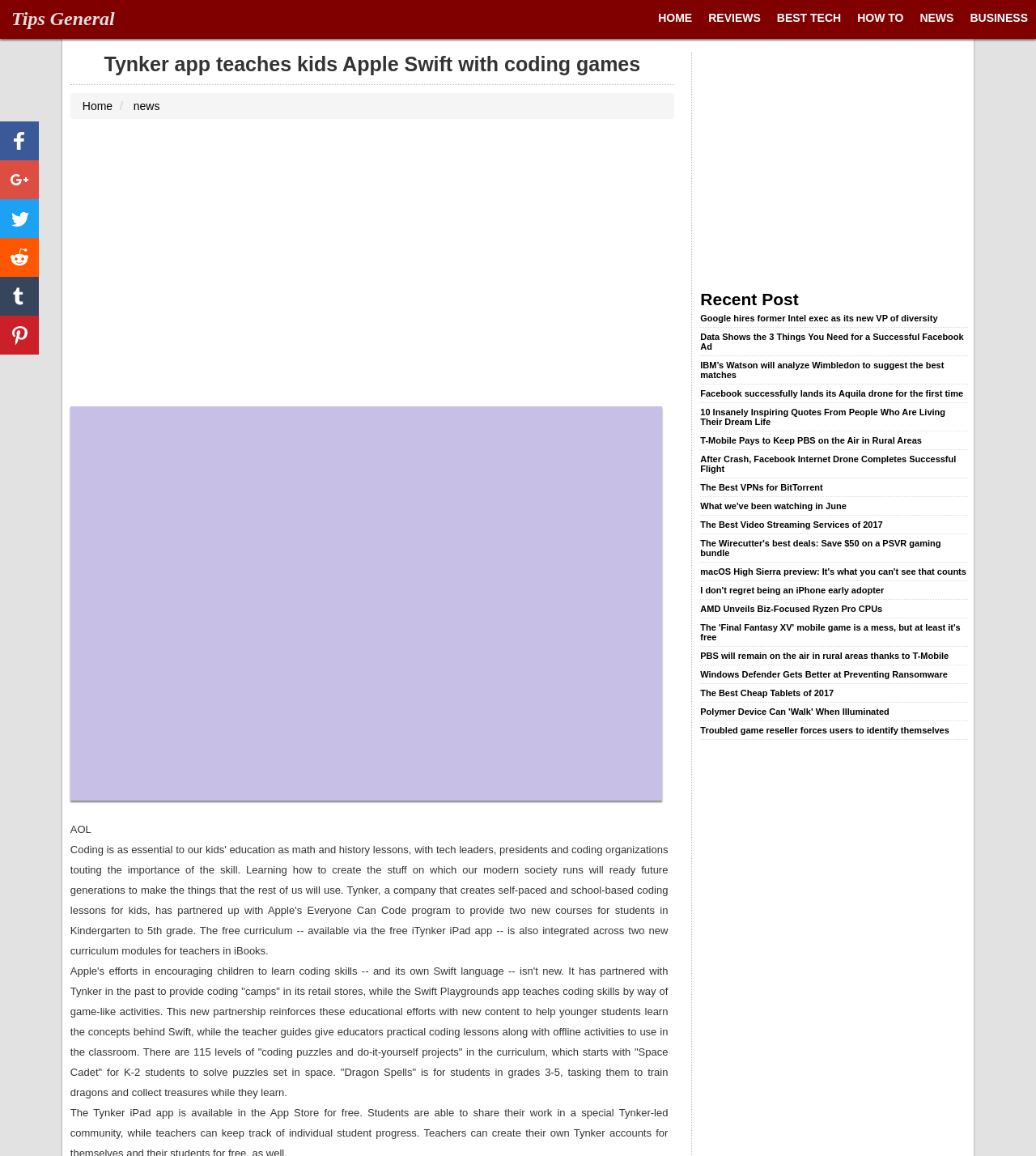Please find the bounding box coordinates for the clickable element needed to perform this instruction: "Click on the 'Google hires former Intel exec as its new VP of diversity' link".

[0.676, 0.271, 0.935, 0.279]